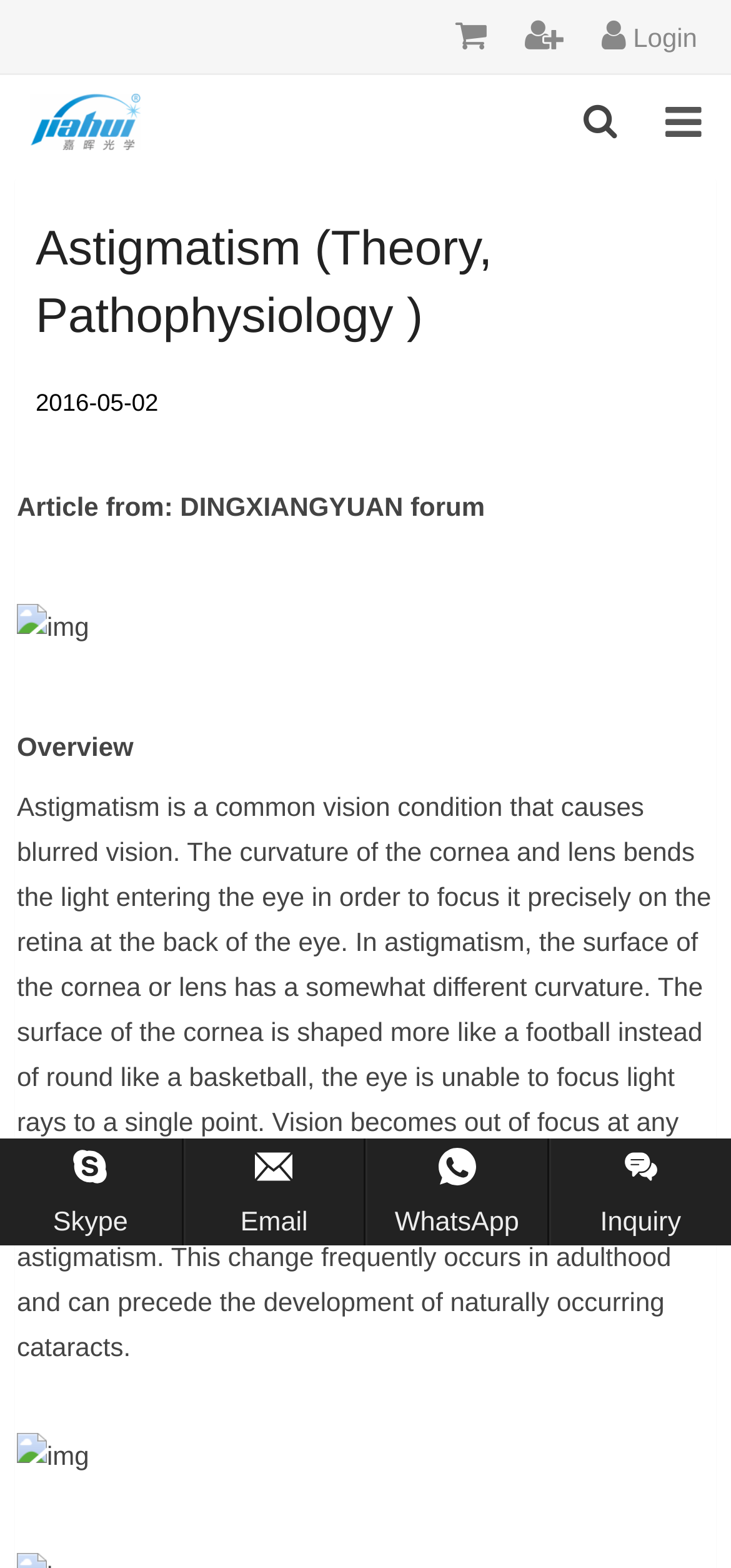Find the bounding box of the element with the following description: "title="Member Register"". The coordinates must be four float numbers between 0 and 1, formatted as [left, top, right, bottom].

[0.692, 0.0, 0.797, 0.048]